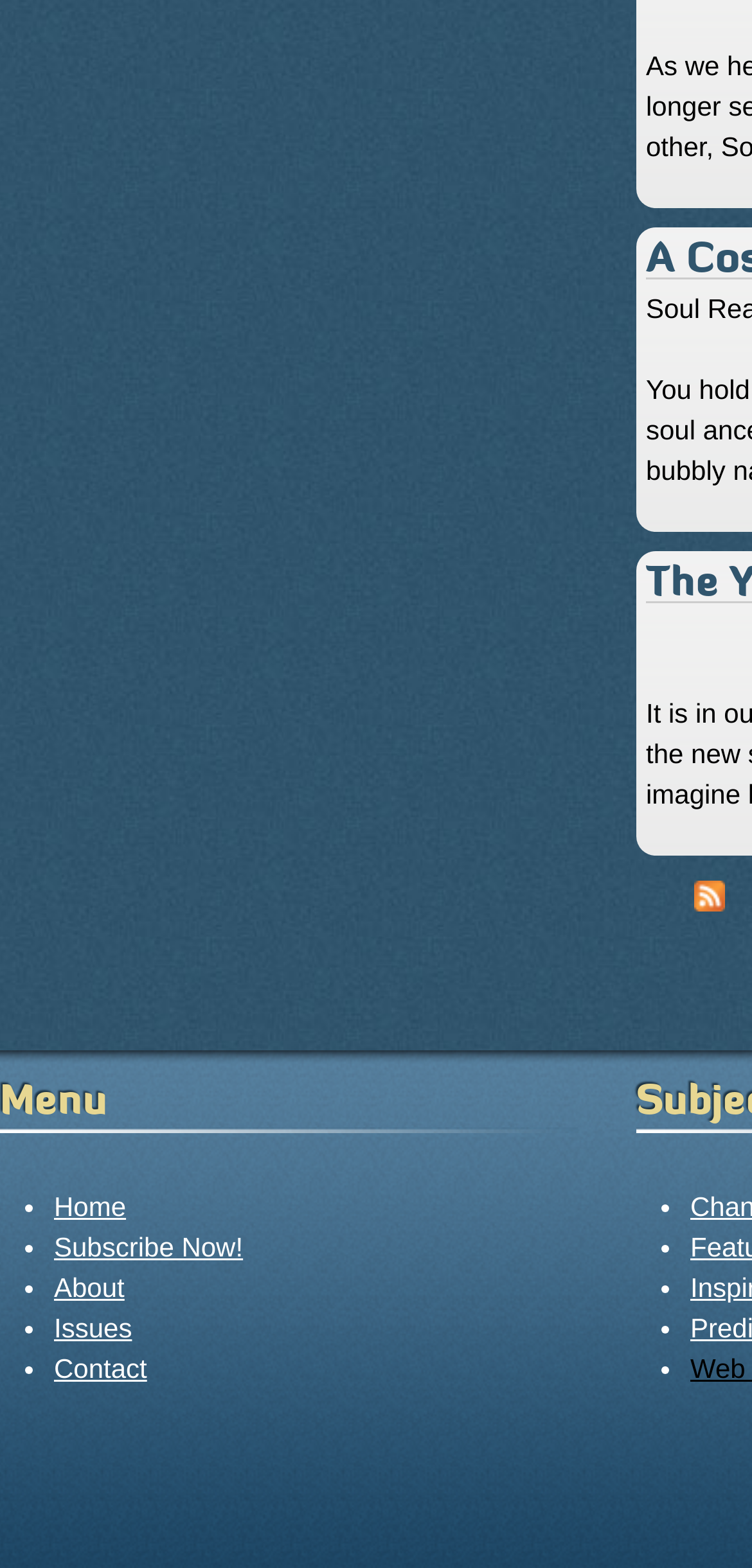Based on the element description, predict the bounding box coordinates (top-left x, top-left y, bottom-right x, bottom-right y) for the UI element in the screenshot: Contact

[0.072, 0.863, 0.196, 0.882]